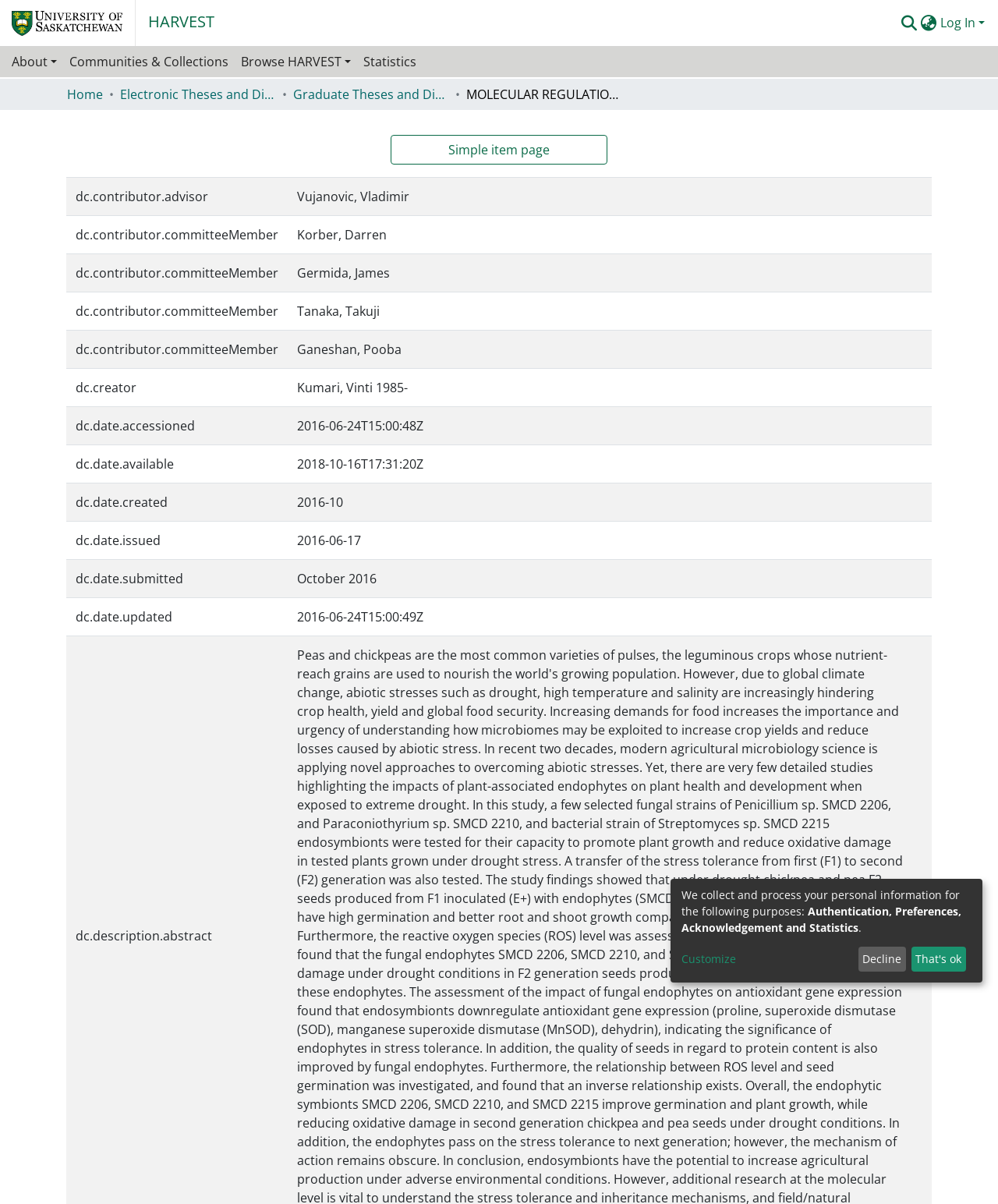Who is the advisor of the author?
Offer a detailed and exhaustive answer to the question.

I found the answer by examining the table with the author's information, where I saw a row with the label 'dc.contributor.advisor' and the value 'Vujanovic, Vladimir'.